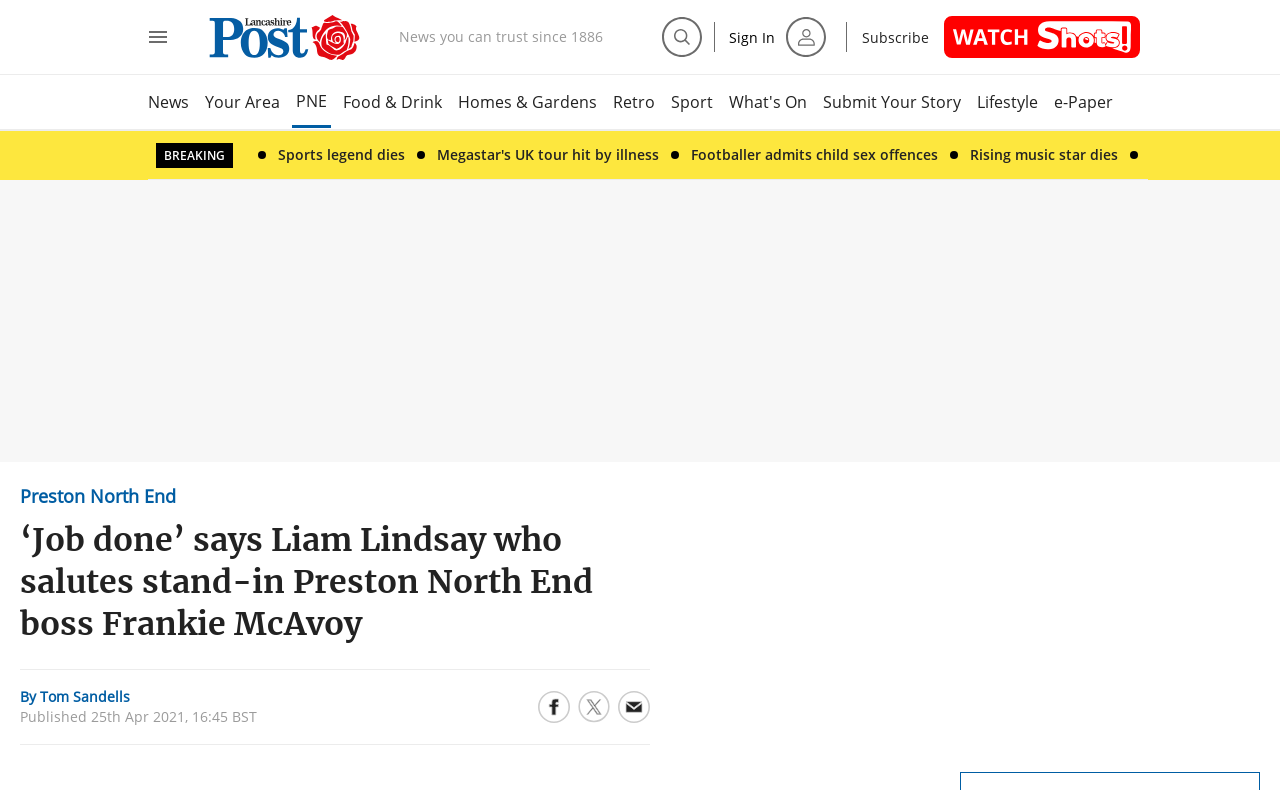Construct a thorough caption encompassing all aspects of the webpage.

This webpage appears to be a news article page, with a focus on sports news, particularly Preston North End football club. At the top of the page, there is a menu bar with several buttons and links, including "Open full menu", "Back to homepage", "Search", "Sign In", and "Subscribe". There are also social media sharing buttons and a link to share the article via email.

Below the menu bar, there is a section with several links to other news articles, including ones about Preston North End's squad, training in Dubai, and other sports-related news. There are also links to different sections of the website, such as "News", "Your Area", "PNE", "Food & Drink", and others.

The main article is titled "‘Job done’ says Liam Lindsay who salutes stand-in Preston North End boss Frankie McAvoy" and has a heading with the same title. The article appears to be about Liam Lindsay's comments on securing Championship football for another season. There is a byline with the author's name, Tom Sandells, and a publication date of 25th April 2021.

To the right of the article, there is a section with several links to breaking news stories, including ones about a sports legend's death, a megastar's UK tour being hit by illness, and a footballer admitting to child sex offences.

At the bottom of the page, there are more social media sharing buttons and a link to share the article via email. Overall, the webpage is focused on providing news and information about Preston North End and other sports-related topics.